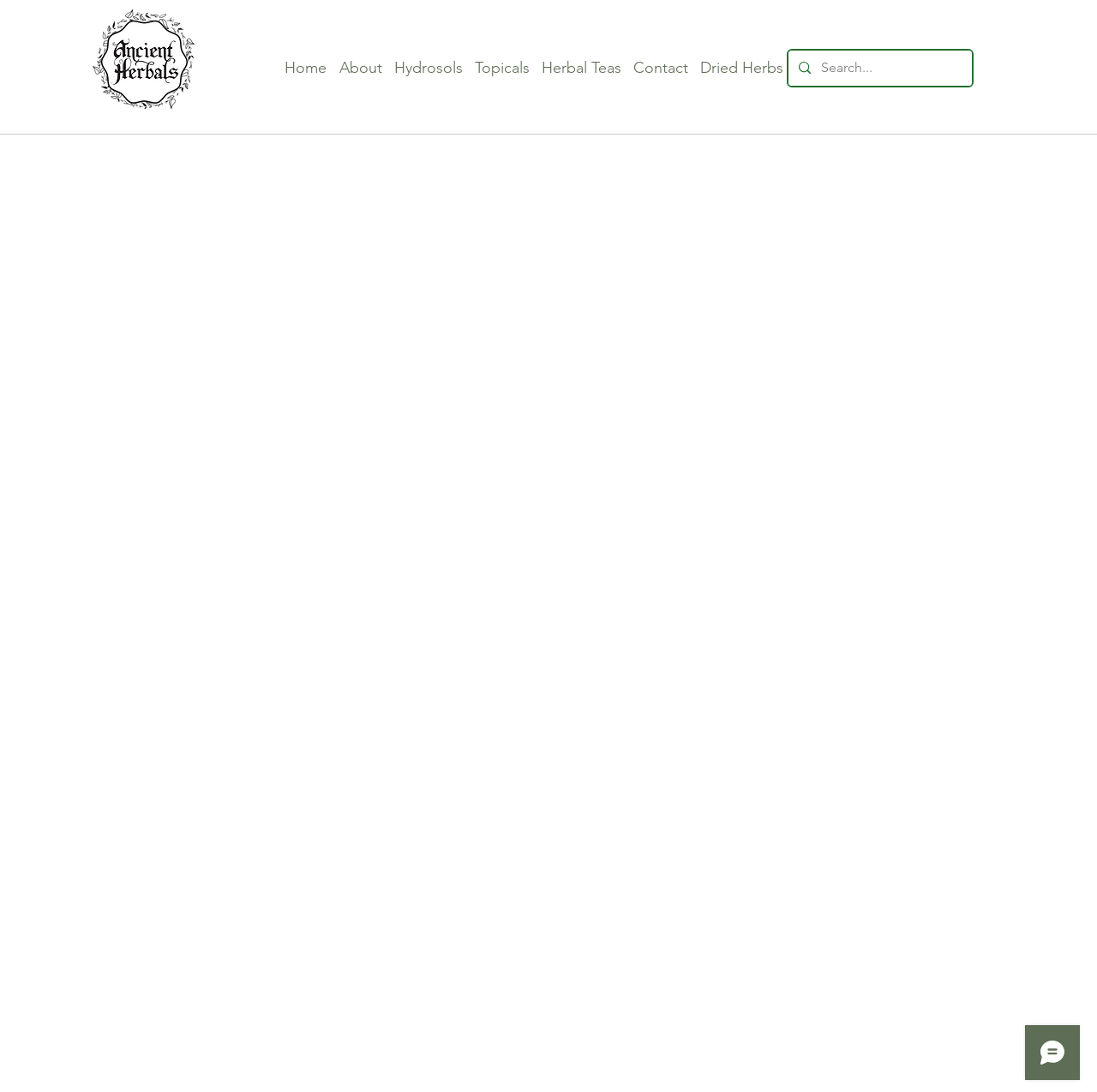Predict the bounding box of the UI element based on the description: "Hydrosols". The coordinates should be four float numbers between 0 and 1, formatted as [left, top, right, bottom].

[0.355, 0.05, 0.425, 0.074]